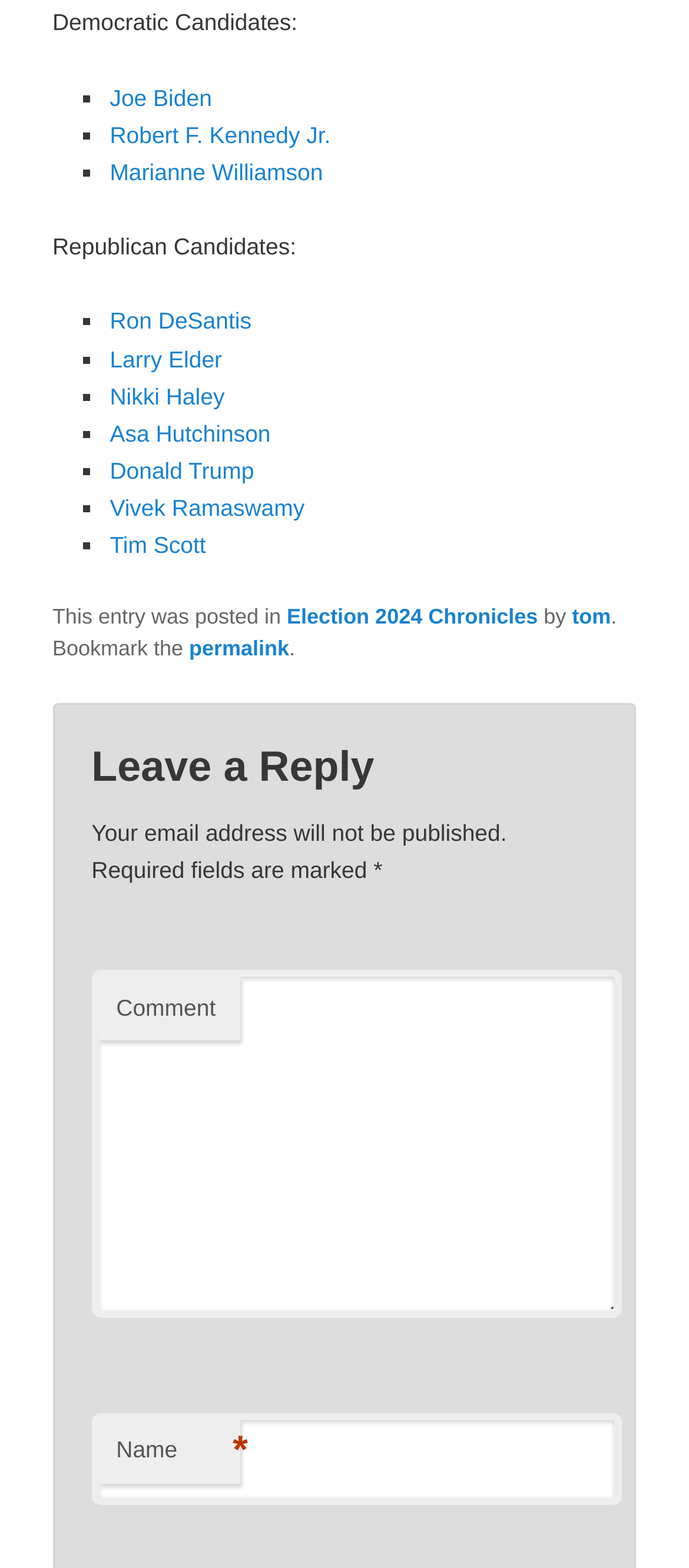Identify the coordinates of the bounding box for the element that must be clicked to accomplish the instruction: "Search for job openings".

None